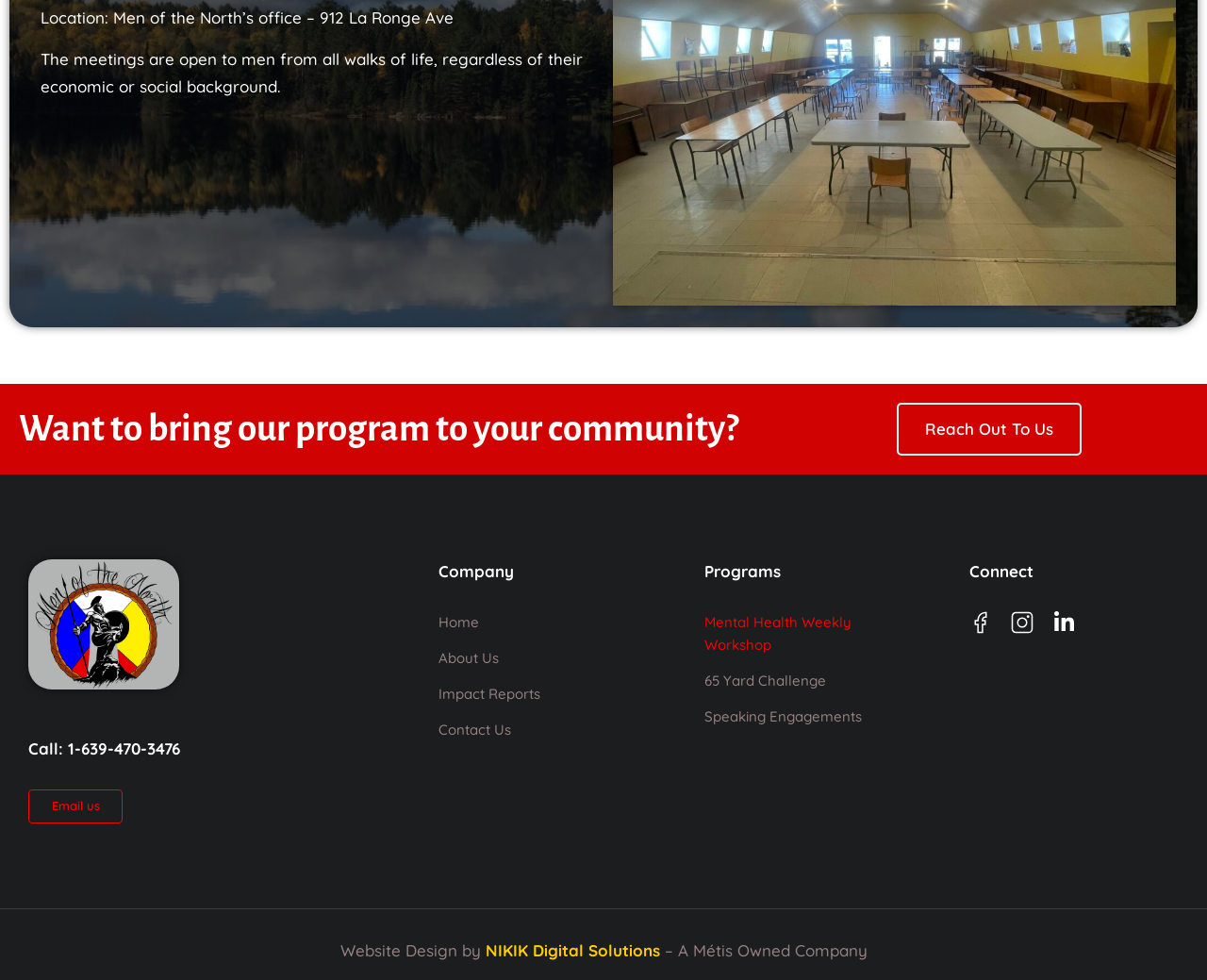Identify the bounding box coordinates of the clickable section necessary to follow the following instruction: "Email us". The coordinates should be presented as four float numbers from 0 to 1, i.e., [left, top, right, bottom].

[0.023, 0.805, 0.102, 0.84]